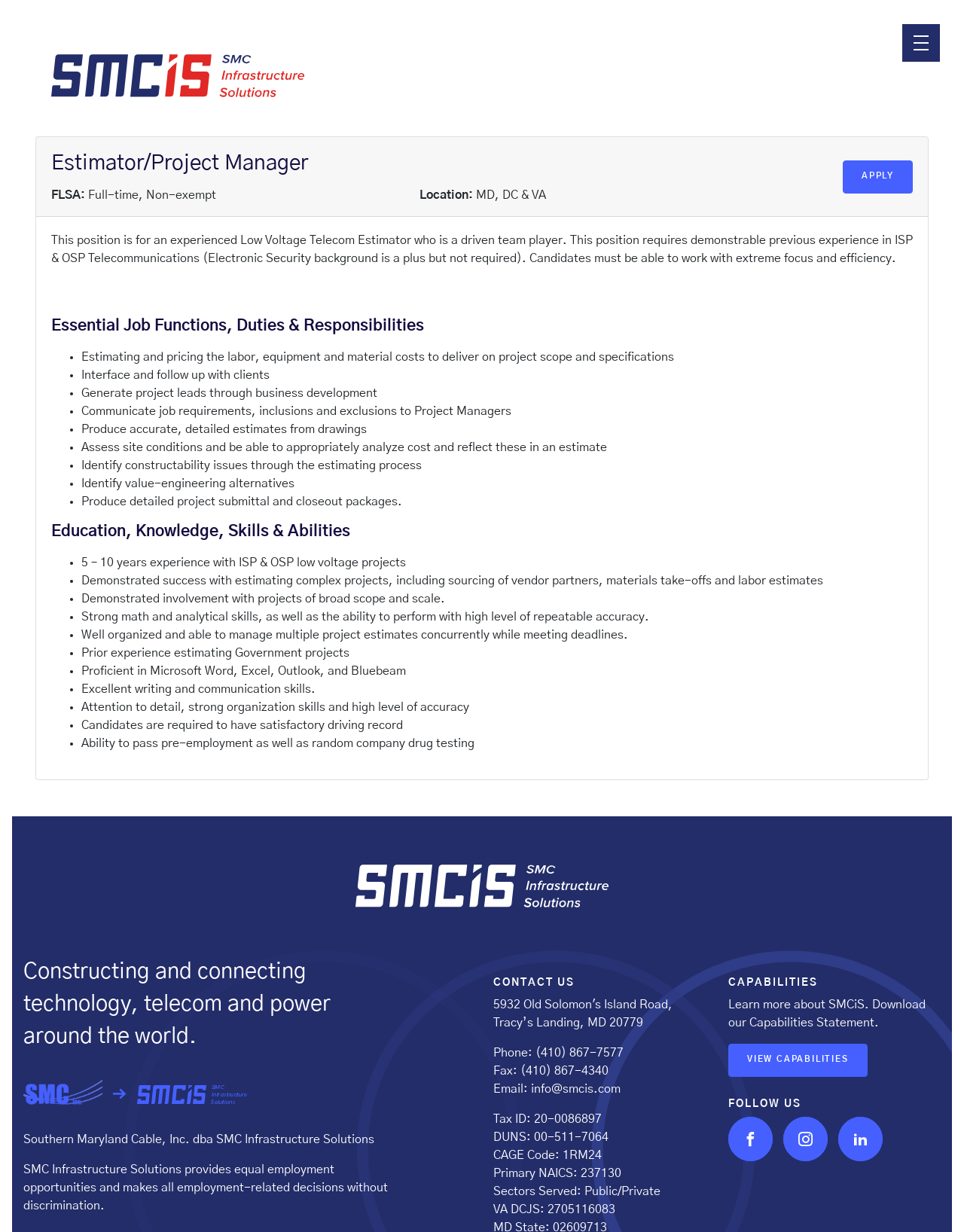What software proficiency is required for the Estimator/Project Manager position?
Please interpret the details in the image and answer the question thoroughly.

The required software proficiency is mentioned in the 'Education, Knowledge, Skills & Abilities' section, which lists 'Proficient in Microsoft Word, Excel, Outlook, and Bluebeam' as one of the essential qualifications for the job.